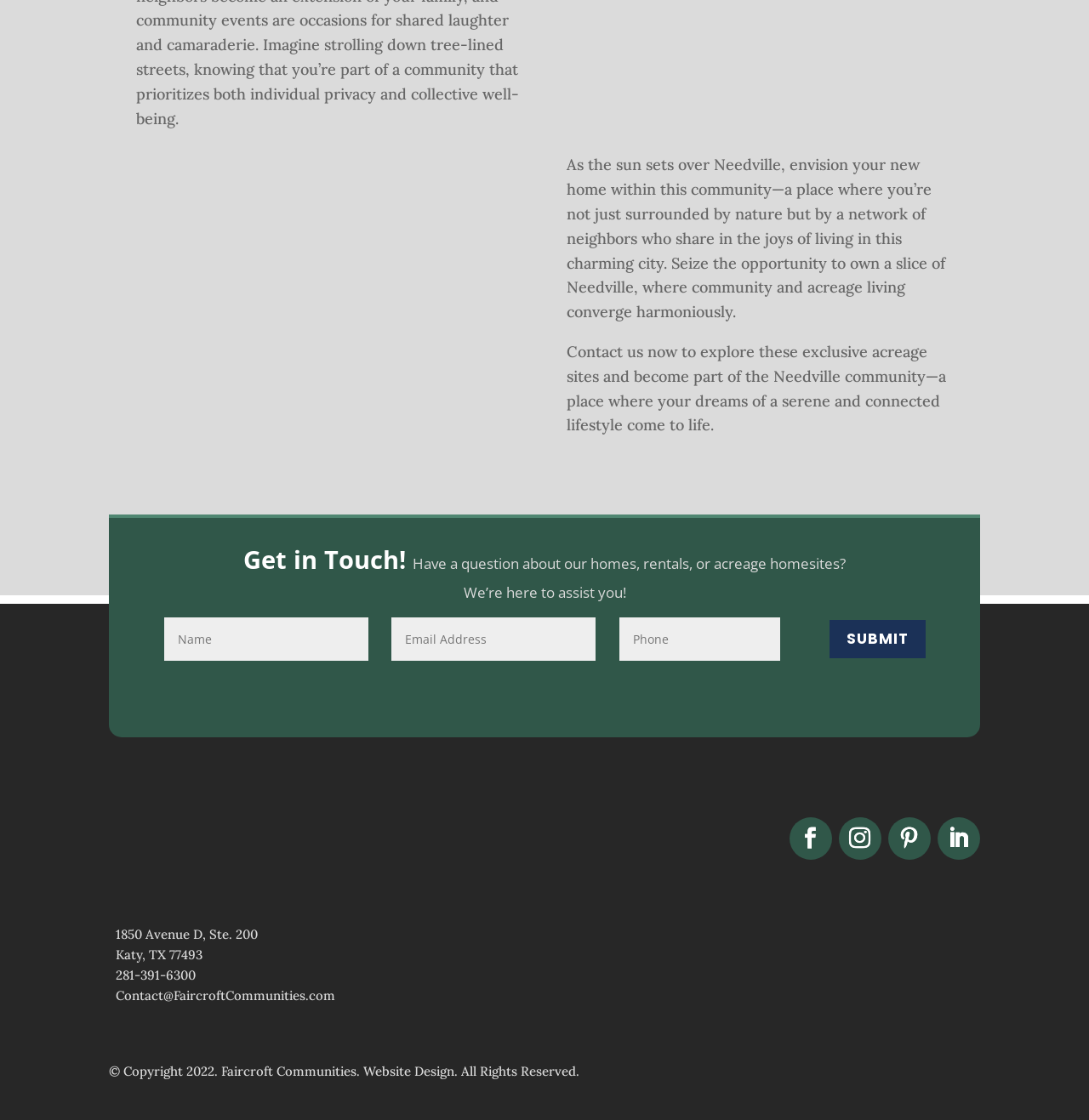Please analyze the image and give a detailed answer to the question:
What is the purpose of the 'SUBMIT' button?

The 'SUBMIT' button is located below the textboxes for contact information and is intended to be clicked after filling in the required details, presumably to send the contact information to Faircroft Communities.